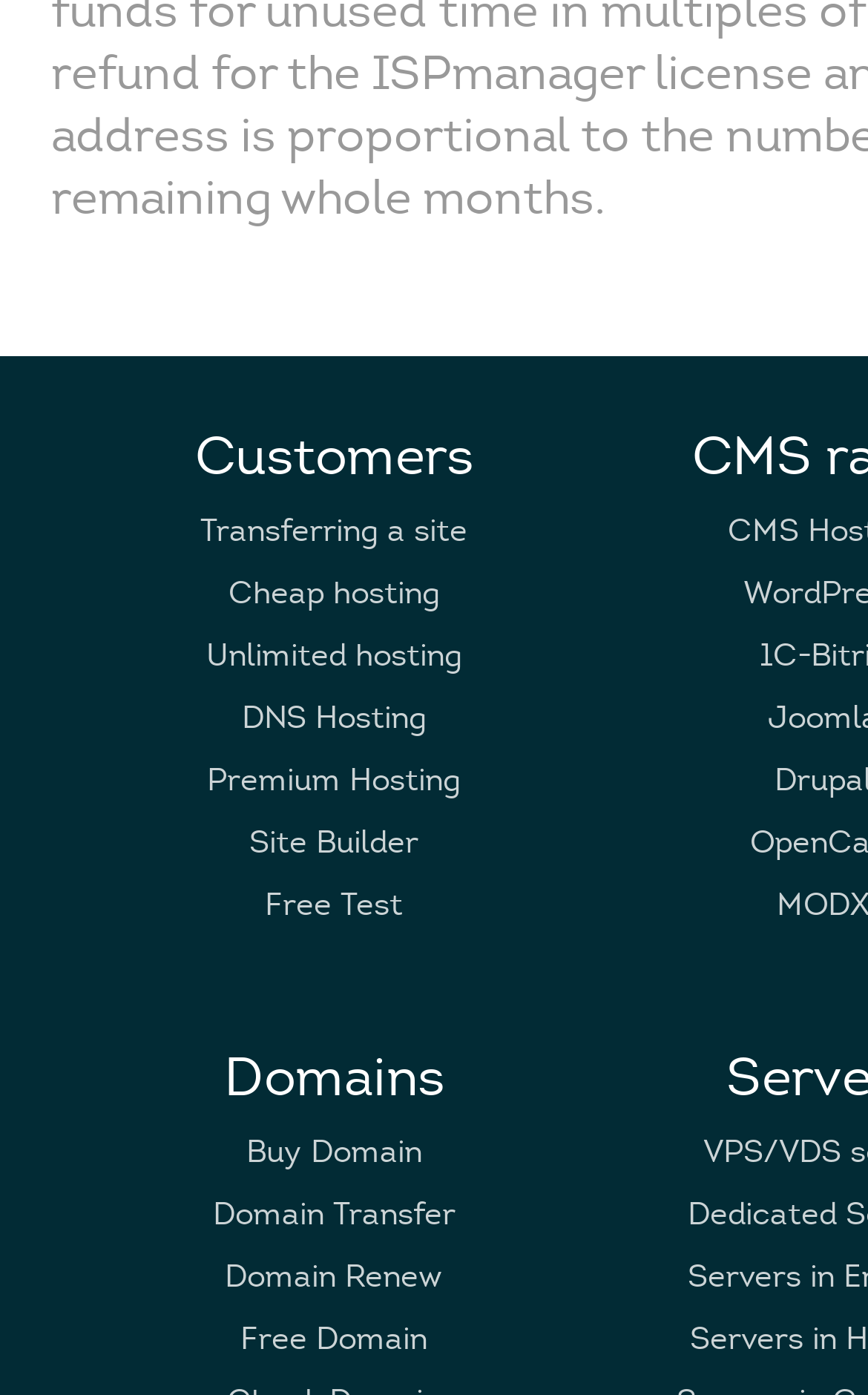What is the last link on the webpage?
Look at the image and answer with only one word or phrase.

Free Domain